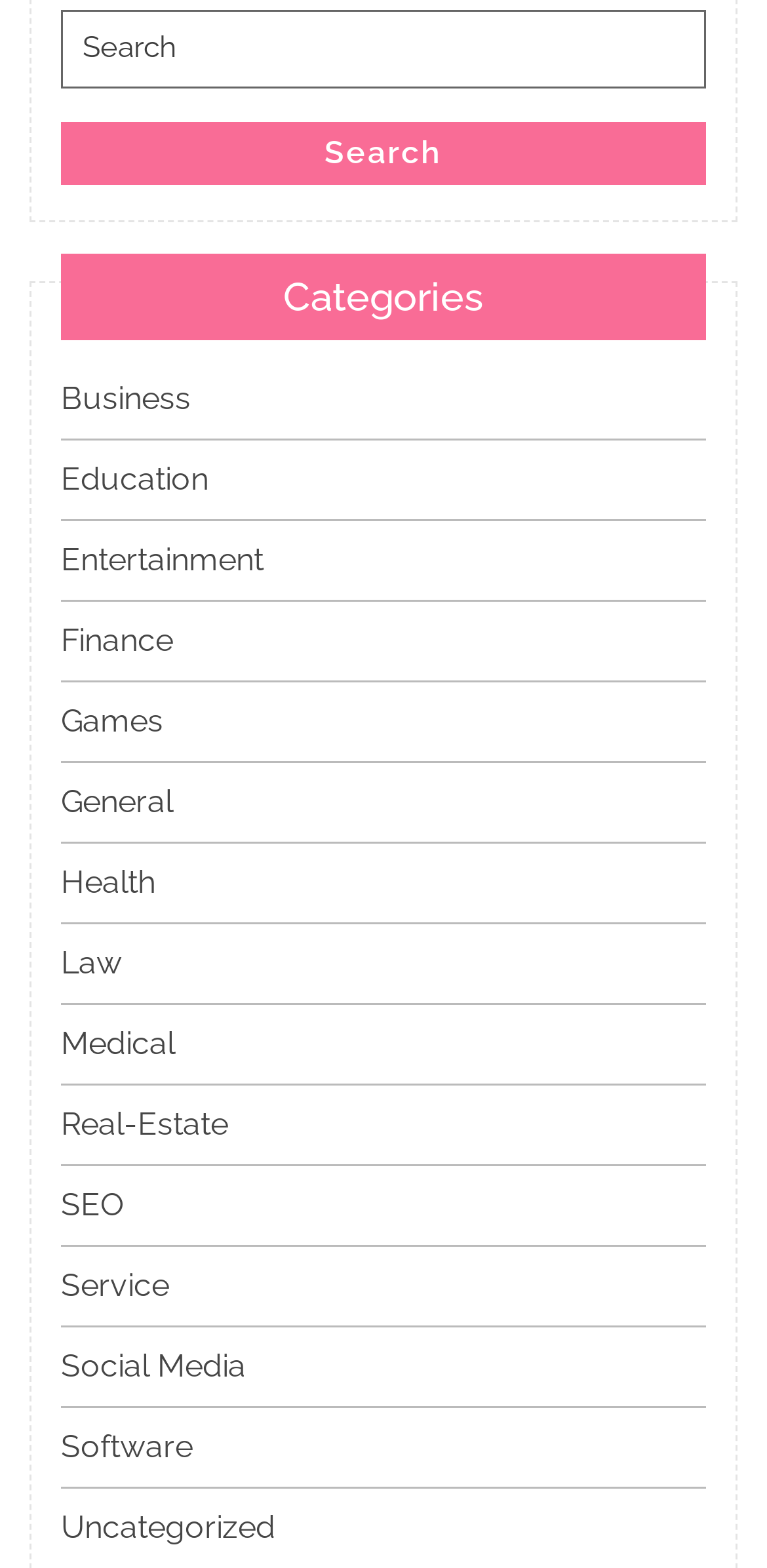Kindly determine the bounding box coordinates for the clickable area to achieve the given instruction: "Click on the Business category".

[0.079, 0.242, 0.249, 0.266]